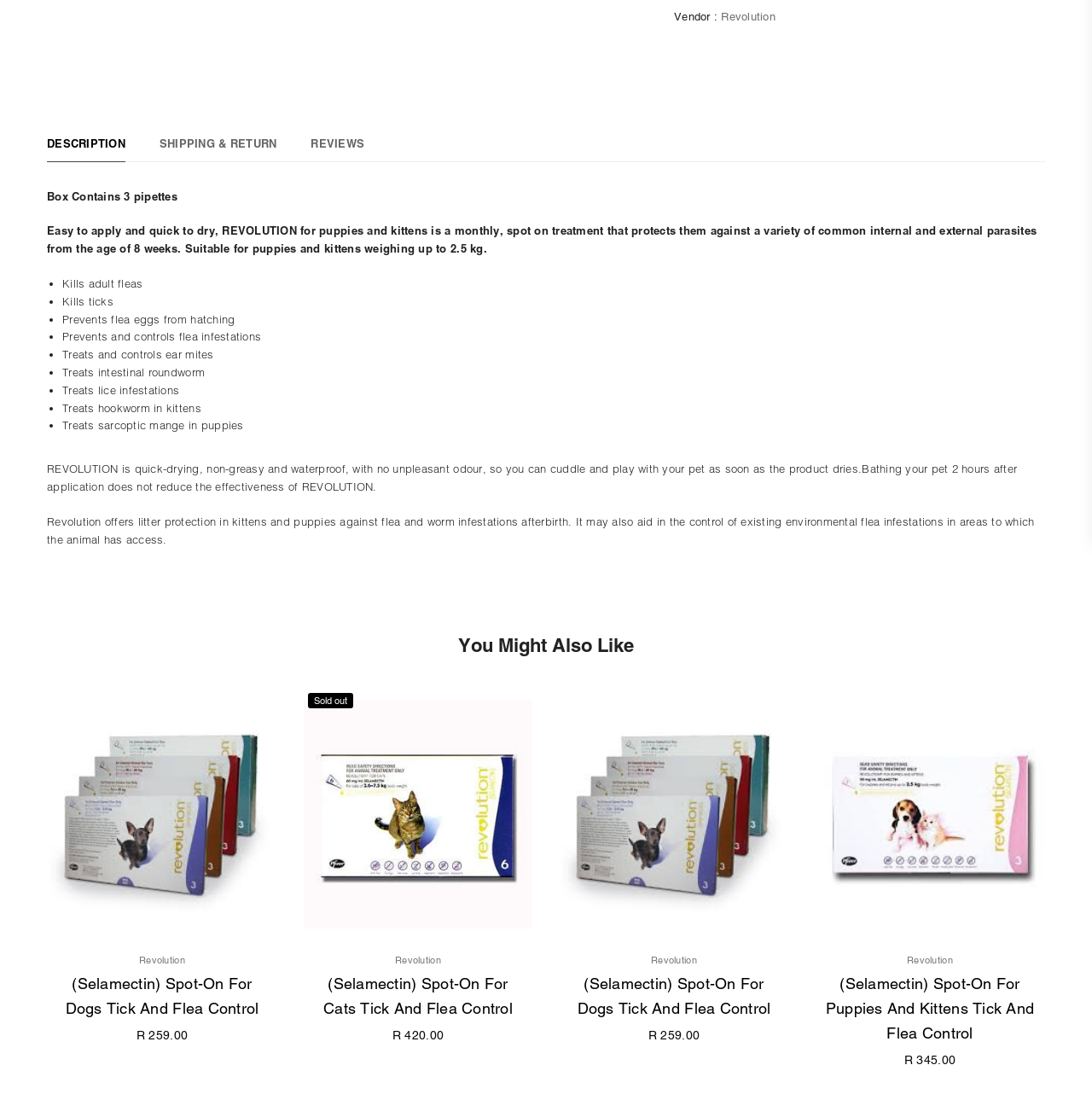Determine the bounding box coordinates for the UI element with the following description: "parent_node: Sold out". The coordinates should be four float numbers between 0 and 1, represented as [left, top, right, bottom].

[0.278, 0.626, 0.488, 0.855]